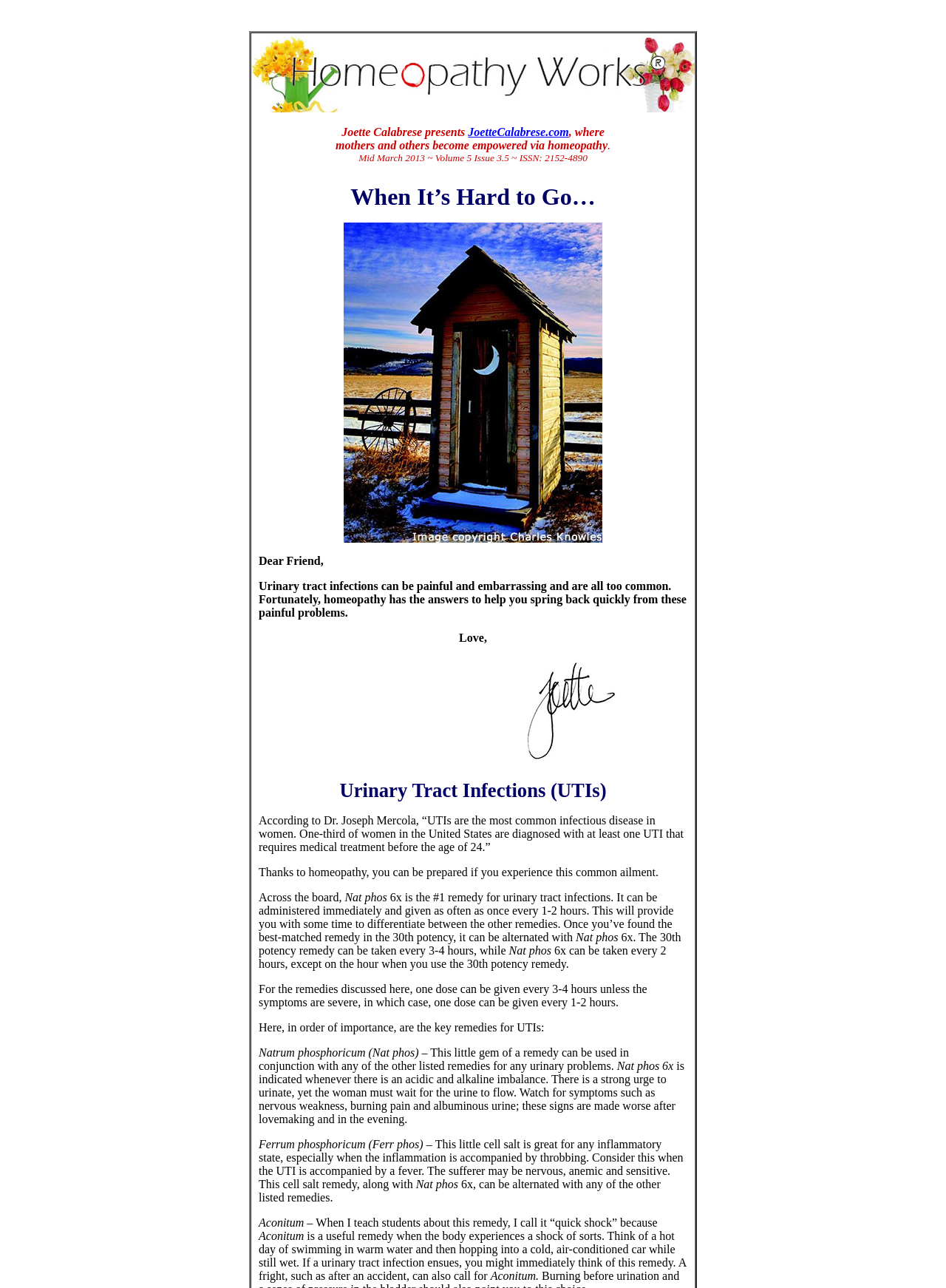What is the purpose of the website?
Look at the screenshot and respond with a single word or phrase.

Empowering mothers and others